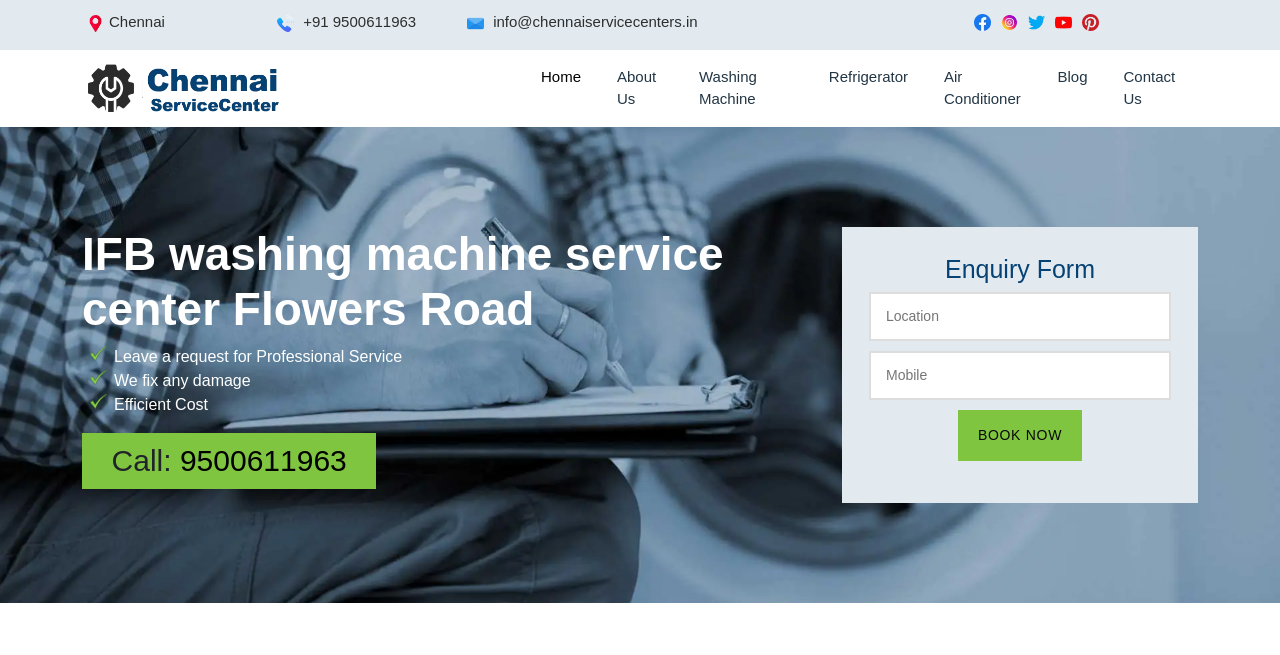What is the purpose of the 'Book Now' button?
Please respond to the question with as much detail as possible.

I inferred the purpose of the 'Book Now' button by looking at its location on the webpage, which is below the enquiry form. The button is likely to be used to submit the enquiry form and book a service with the IFB washing machine service center.